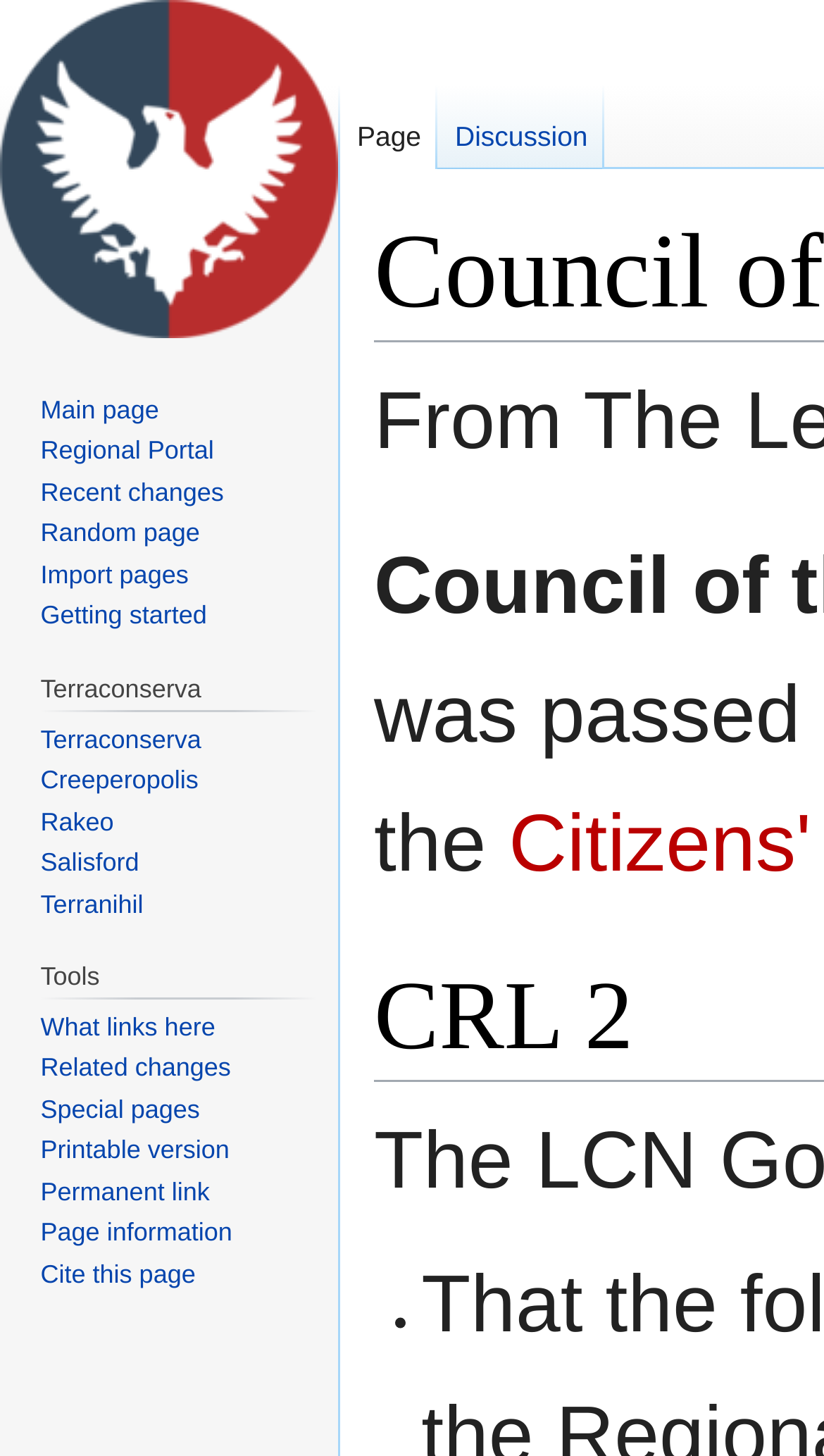Respond to the question below with a single word or phrase: How many links are there under 'Tools'?

7